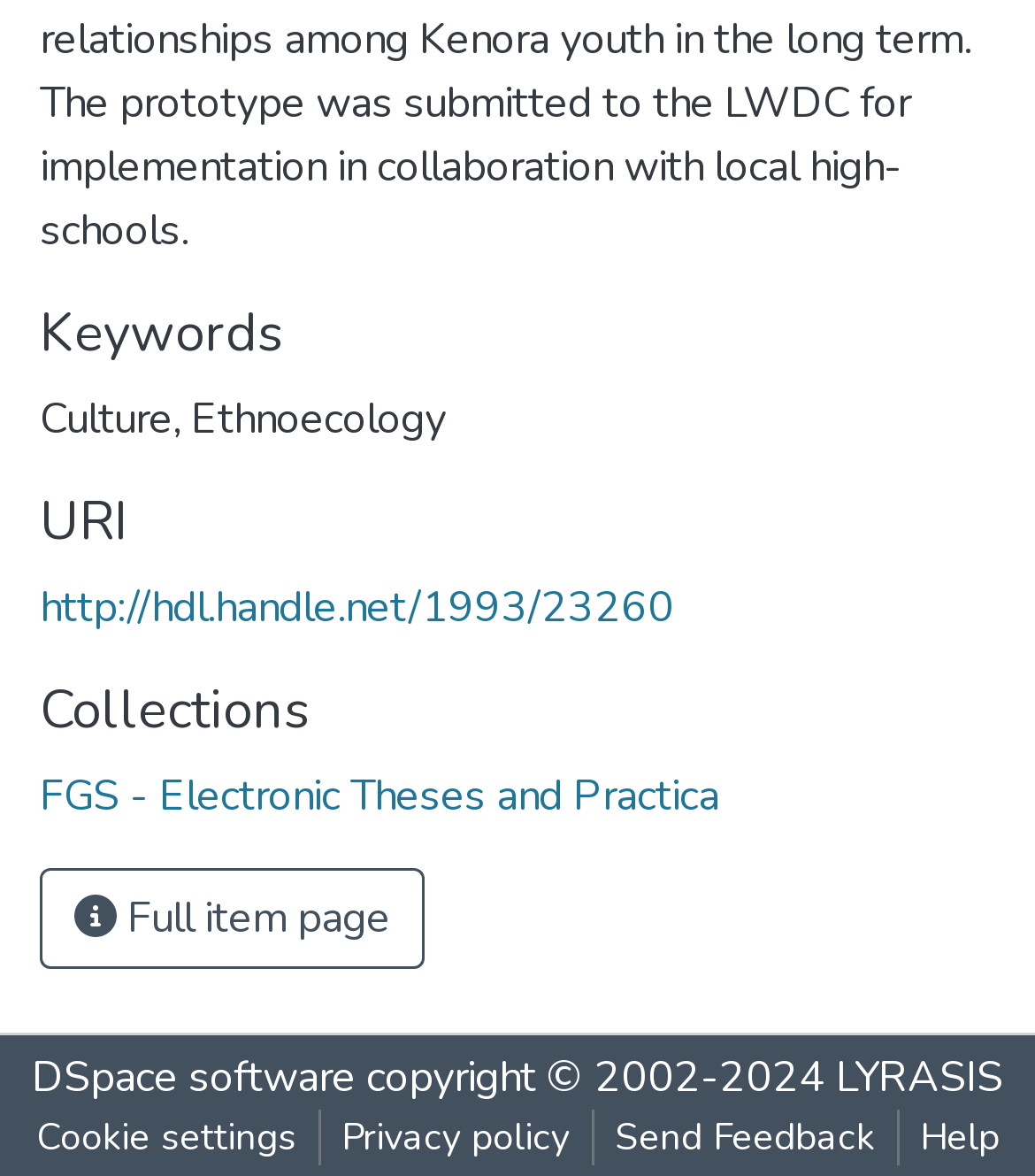Give a one-word or short phrase answer to this question: 
What is the copyright year range?

2002-2024